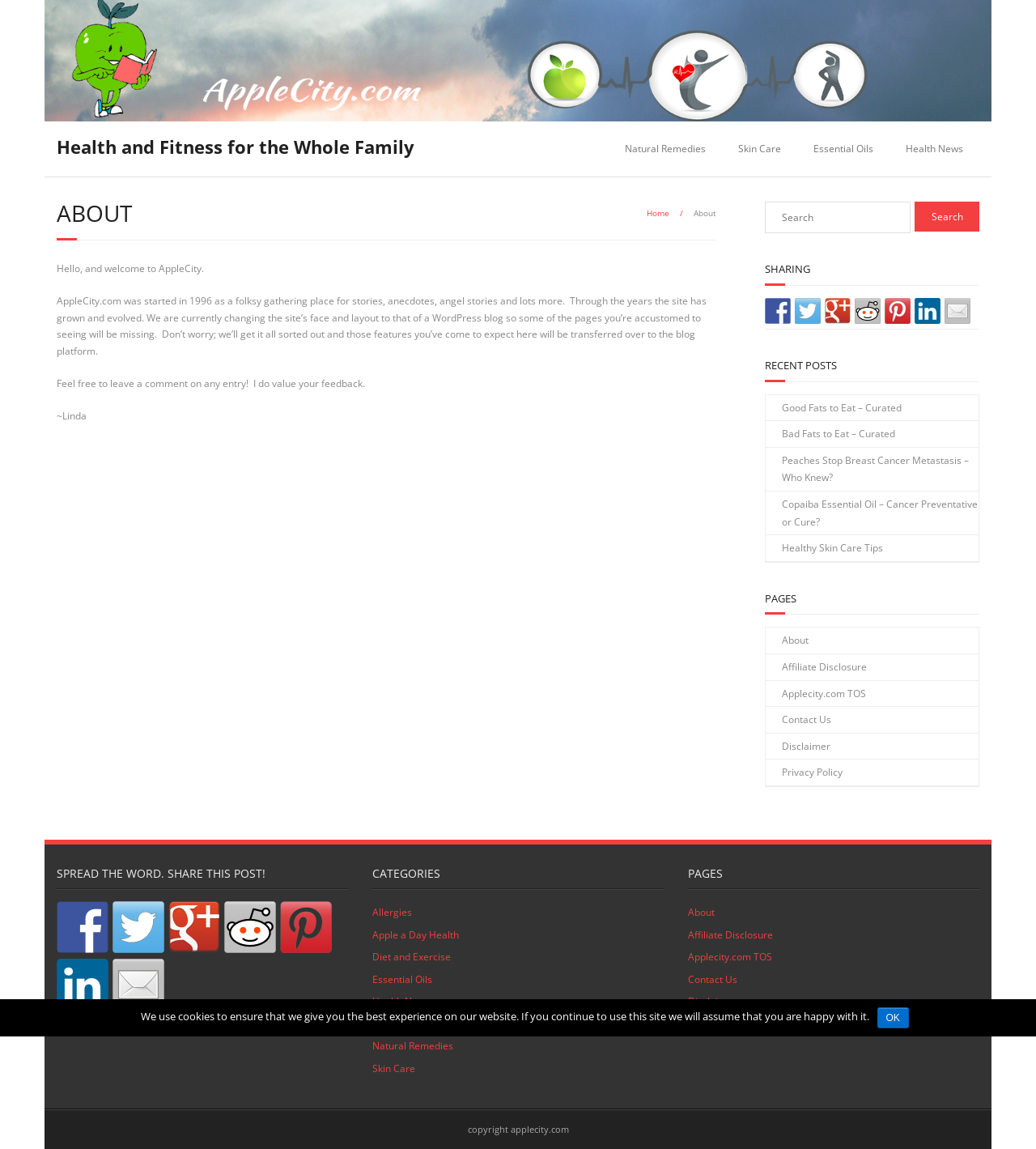Your task is to extract the text of the main heading from the webpage.

Health and Fitness for the Whole Family